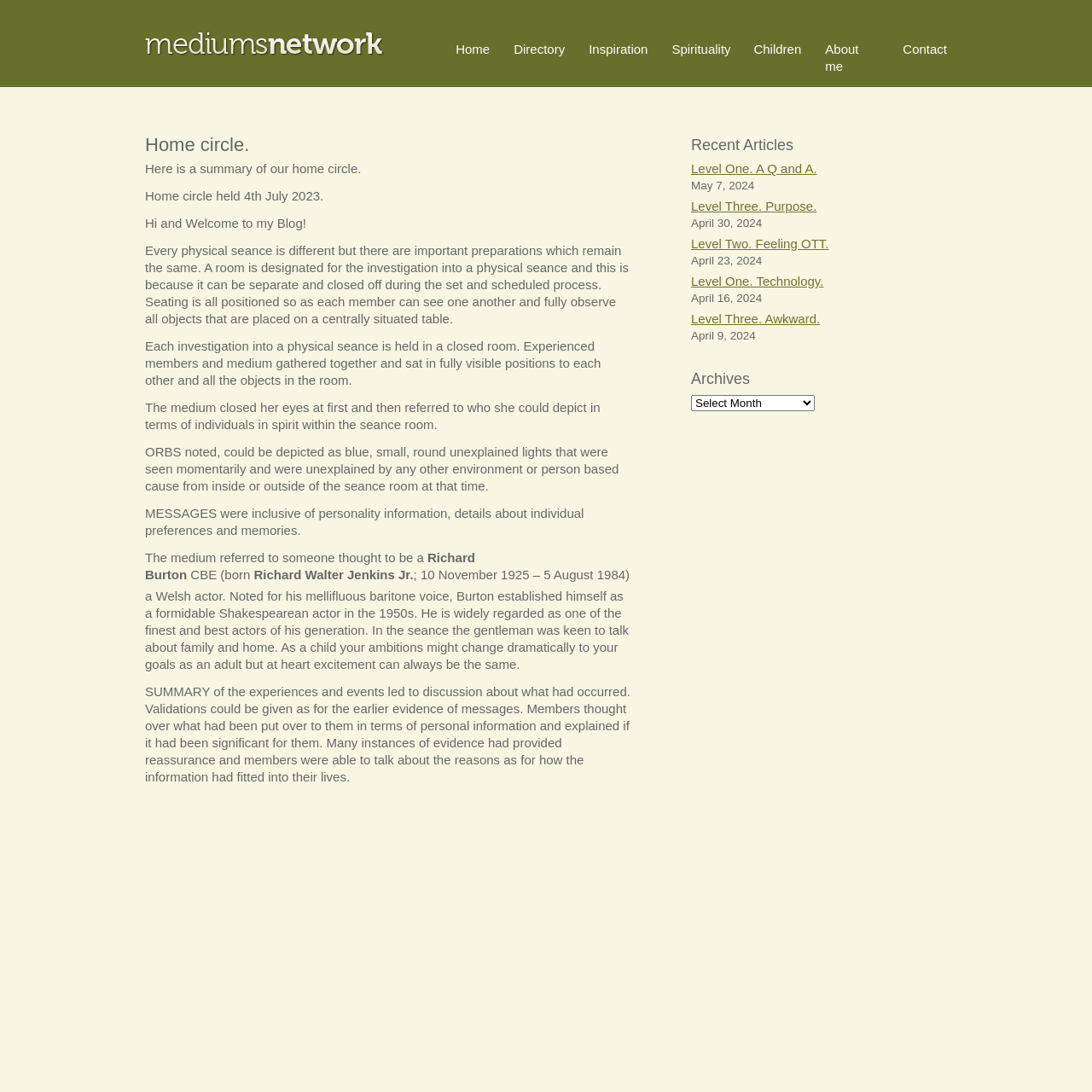Reply to the question with a single word or phrase:
What is the name of the network?

Mediums Network